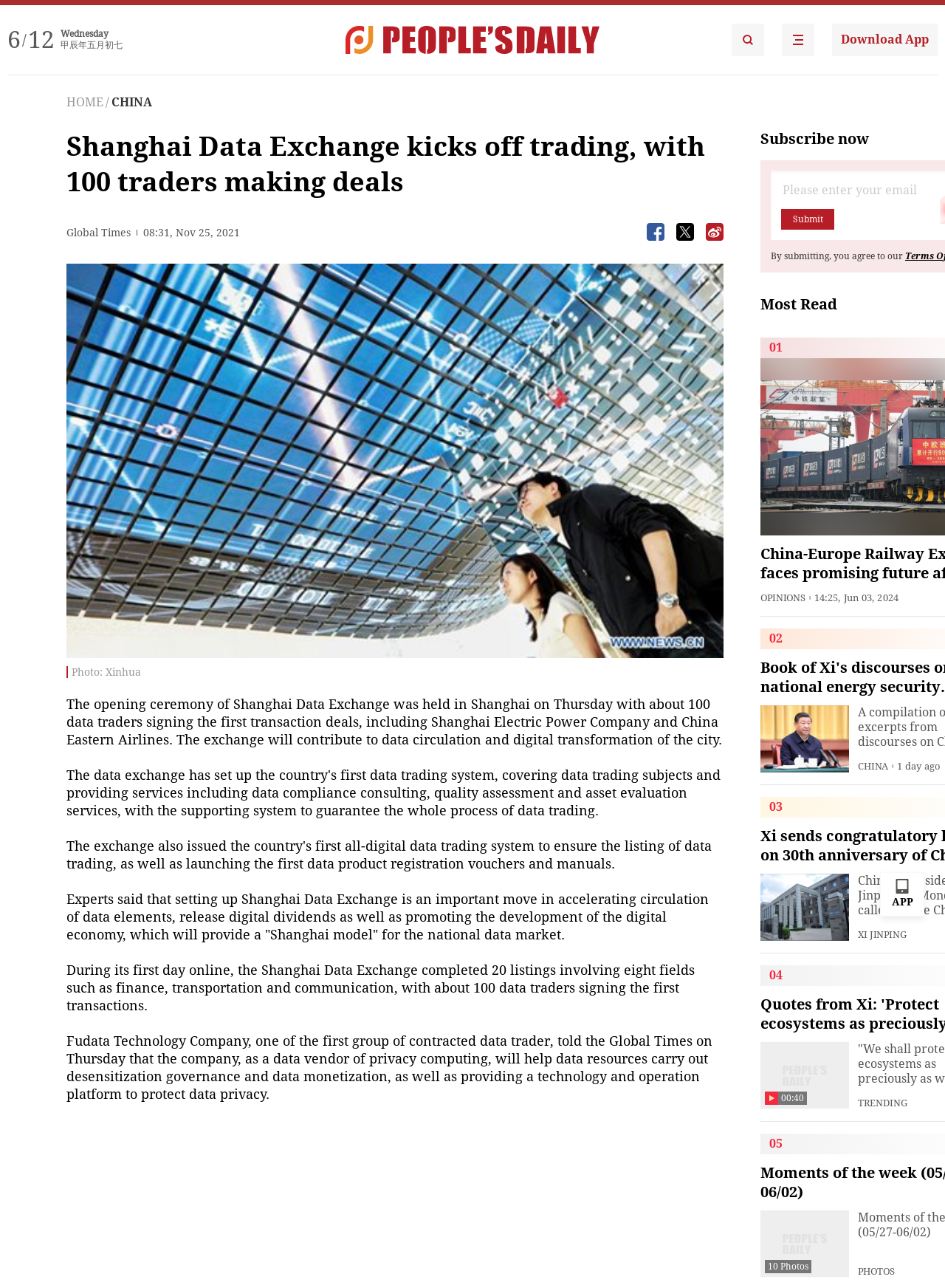What is the name of the company that will help data resources carry out desensitization governance?
Please describe in detail the information shown in the image to answer the question.

I found the name of the company by reading the text 'Fudata Technology Company, one of the first group of contracted data trader, told the Global Times on Thursday that the company, as a data vendor of privacy computing, will help data resources carry out desensitization governance and data monetization...'.